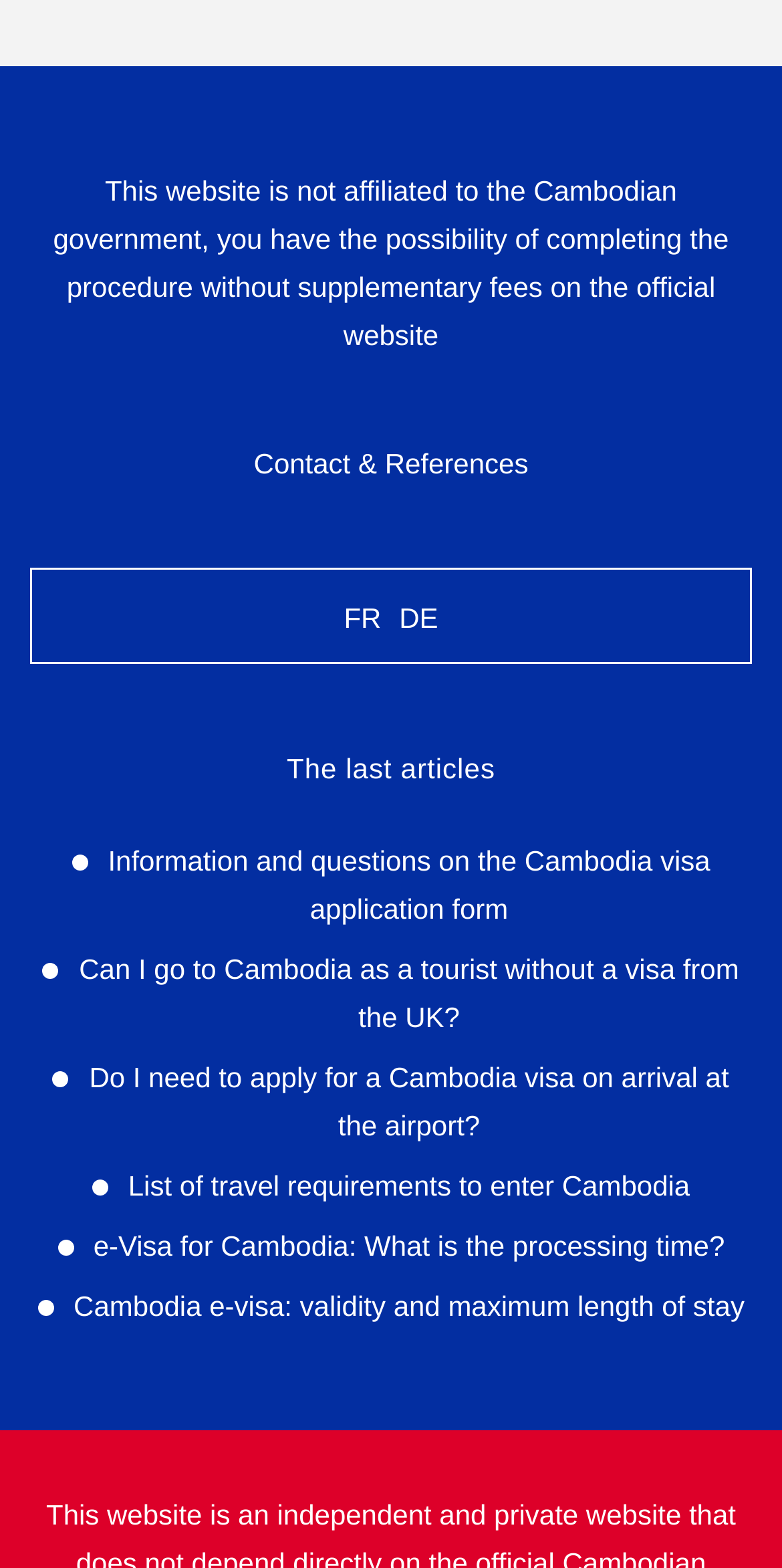What is the purpose of this website?
Using the image as a reference, give an elaborate response to the question.

Based on the content of the webpage, it appears that the website is related to Cambodia visa application. The website provides information and resources for individuals who want to apply for a Cambodia visa, including FAQs and links to relevant articles.